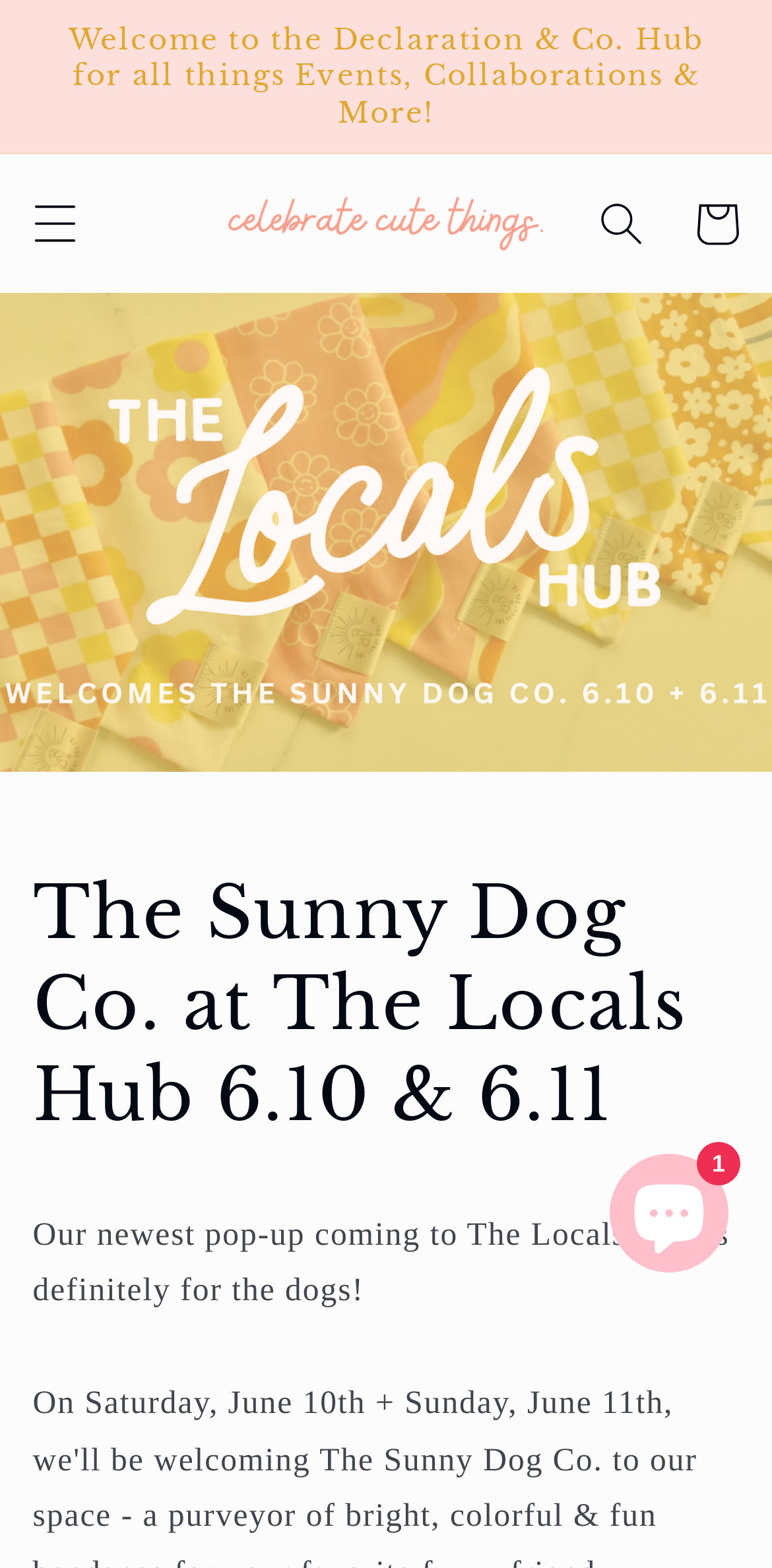What is the theme of the event?
Analyze the screenshot and provide a detailed answer to the question.

I deduced the answer by reading the text 'Our newest pop-up coming to The Locals Hub is definitely for the dogs!'. This sentence suggests that the event is related to dogs.